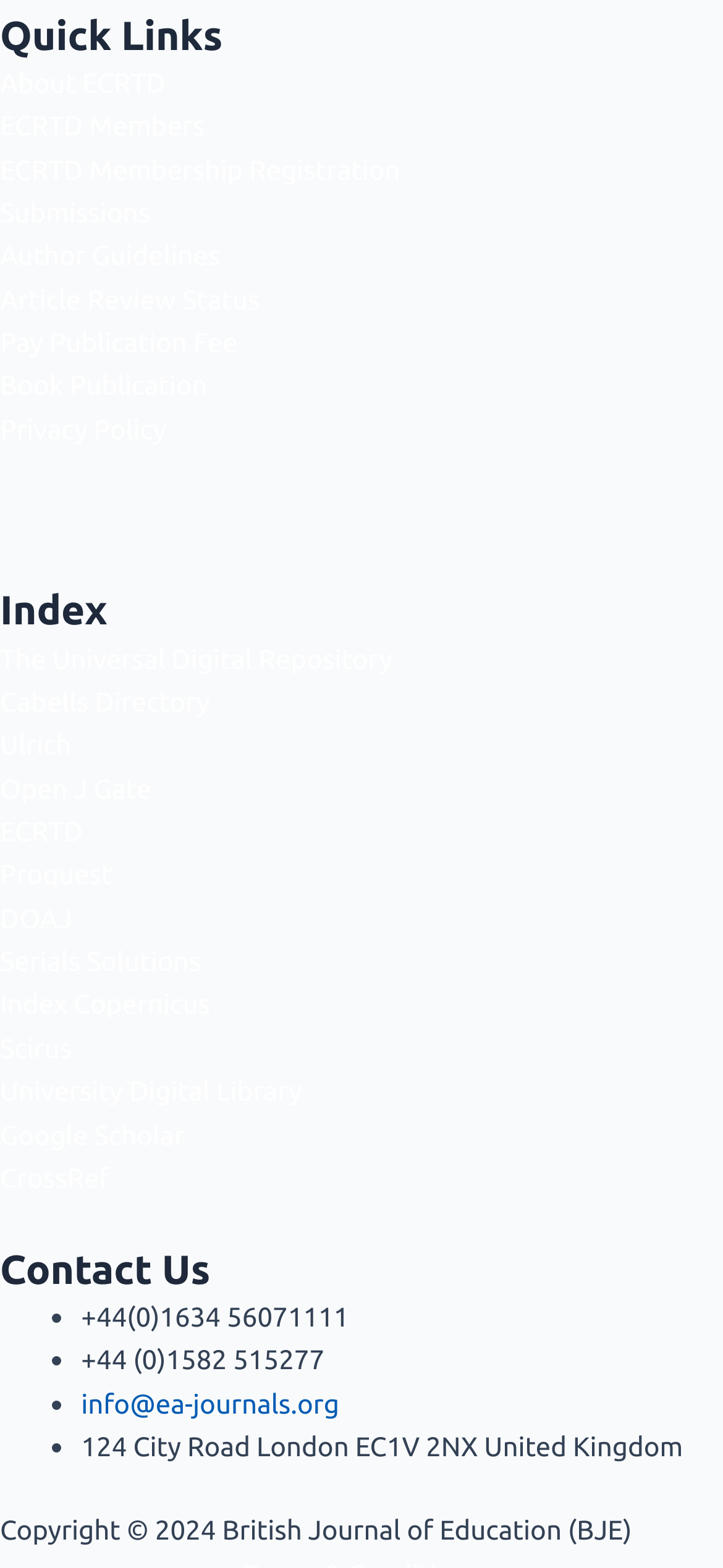With reference to the image, please provide a detailed answer to the following question: What is the phone number listed under 'Contact Us'?

The phone number listed under 'Contact Us' is '+44(0)1634 56071111' because it is the first phone number listed under the 'Contact Us' section, which is located at the bottom of the webpage.